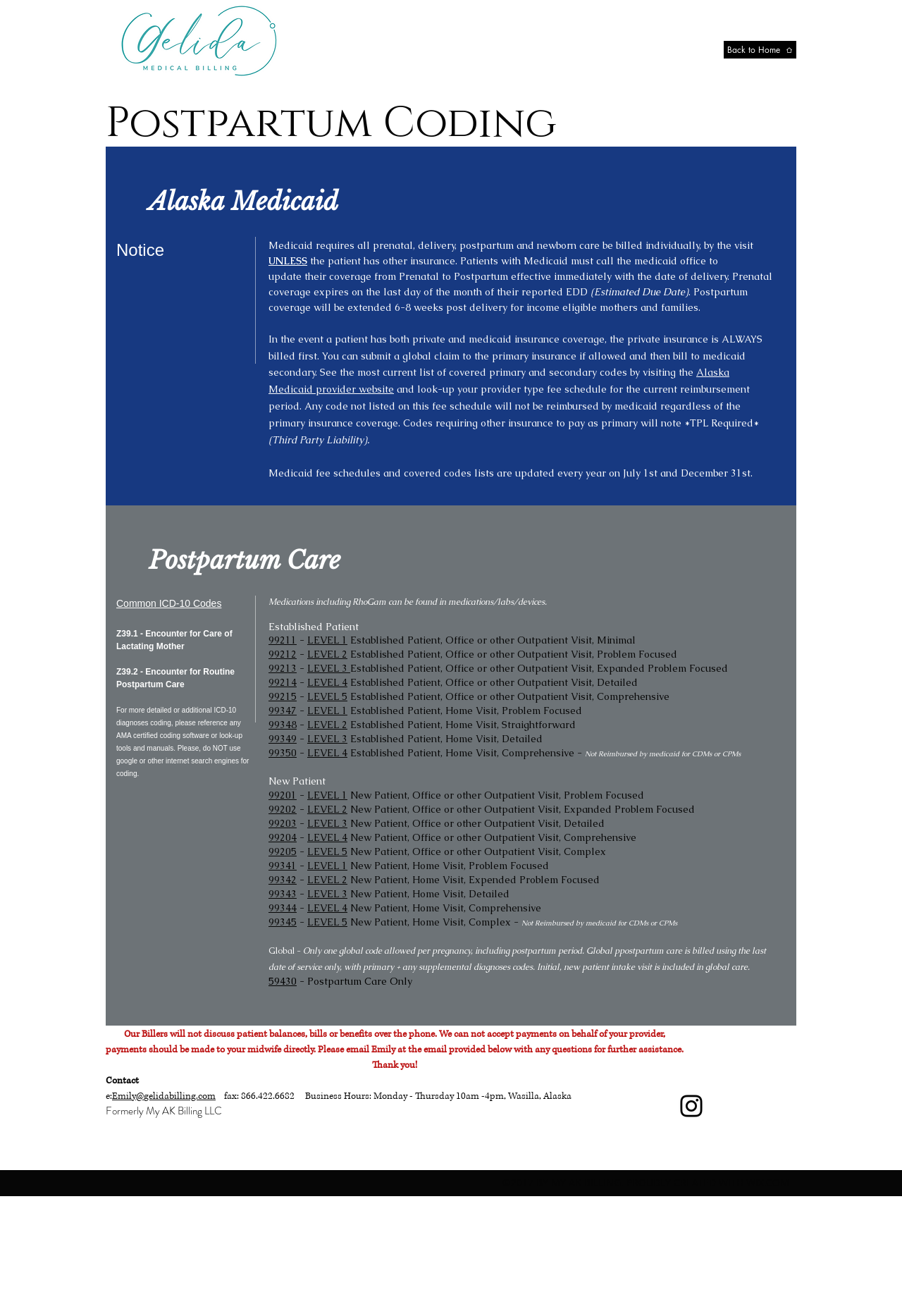Please examine the image and answer the question with a detailed explanation:
What is the purpose of calling the Medicaid office for patients with Medicaid?

The webpage states that patients with Medicaid must call the Medicaid office to update their coverage from Prenatal to Postpartum effective immediately with the date of delivery.